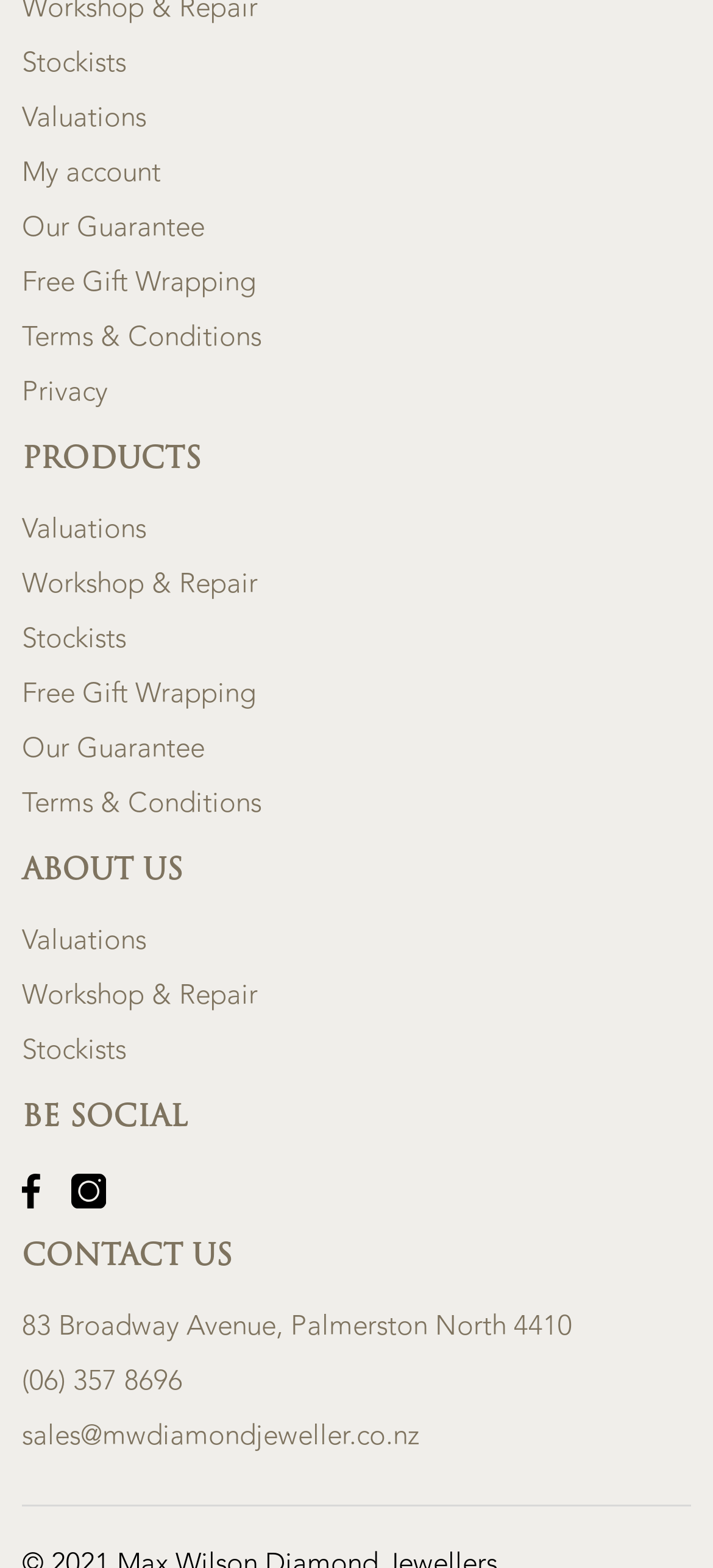Indicate the bounding box coordinates of the element that needs to be clicked to satisfy the following instruction: "View Valuations". The coordinates should be four float numbers between 0 and 1, i.e., [left, top, right, bottom].

[0.031, 0.062, 0.205, 0.089]